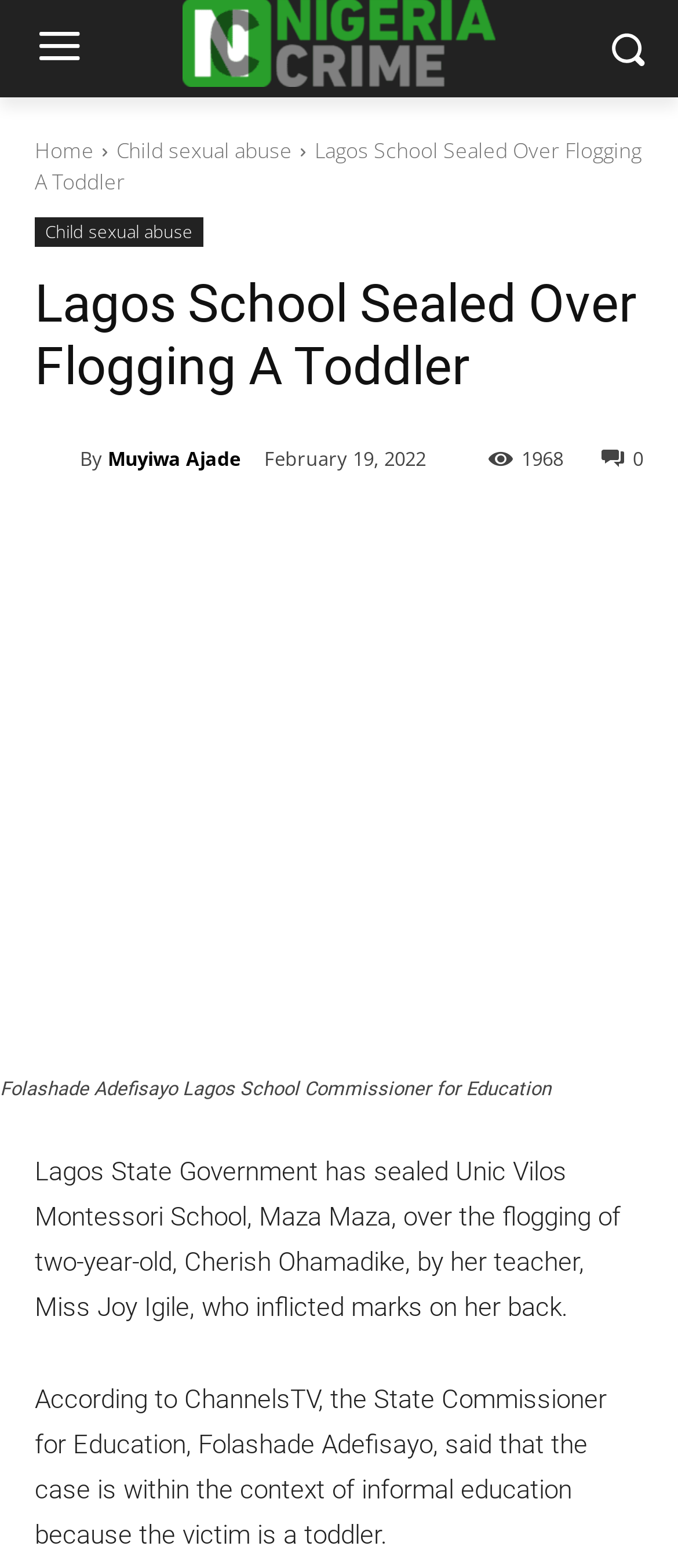Specify the bounding box coordinates of the area that needs to be clicked to achieve the following instruction: "Read more about child sexual abuse".

[0.172, 0.086, 0.431, 0.105]